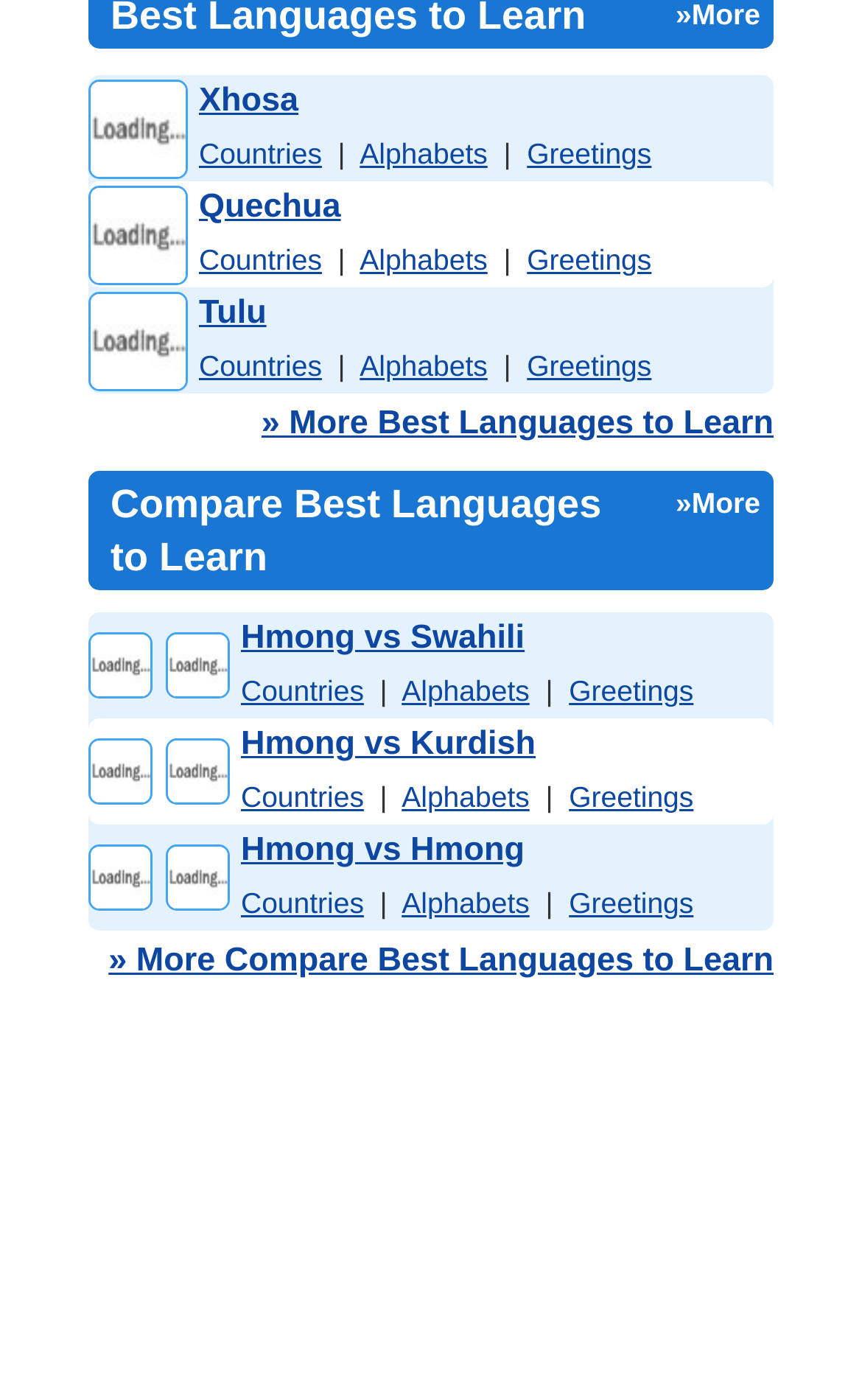Indicate the bounding box coordinates of the clickable region to achieve the following instruction: "Click on Quechua."

[0.103, 0.153, 0.218, 0.18]